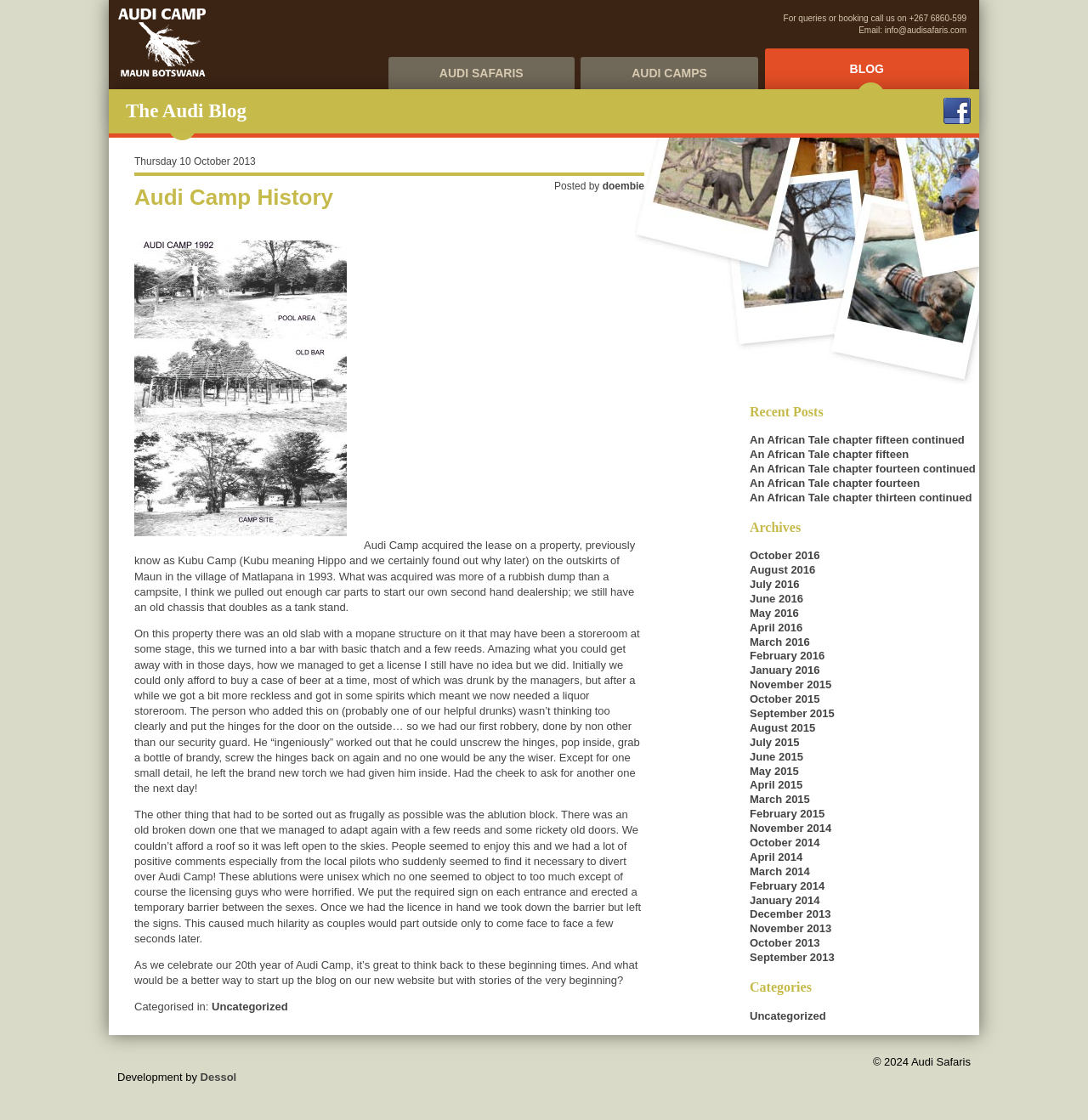Please determine the bounding box coordinates of the element to click in order to execute the following instruction: "Contact Audi Safaris via email". The coordinates should be four float numbers between 0 and 1, specified as [left, top, right, bottom].

[0.789, 0.023, 0.888, 0.031]